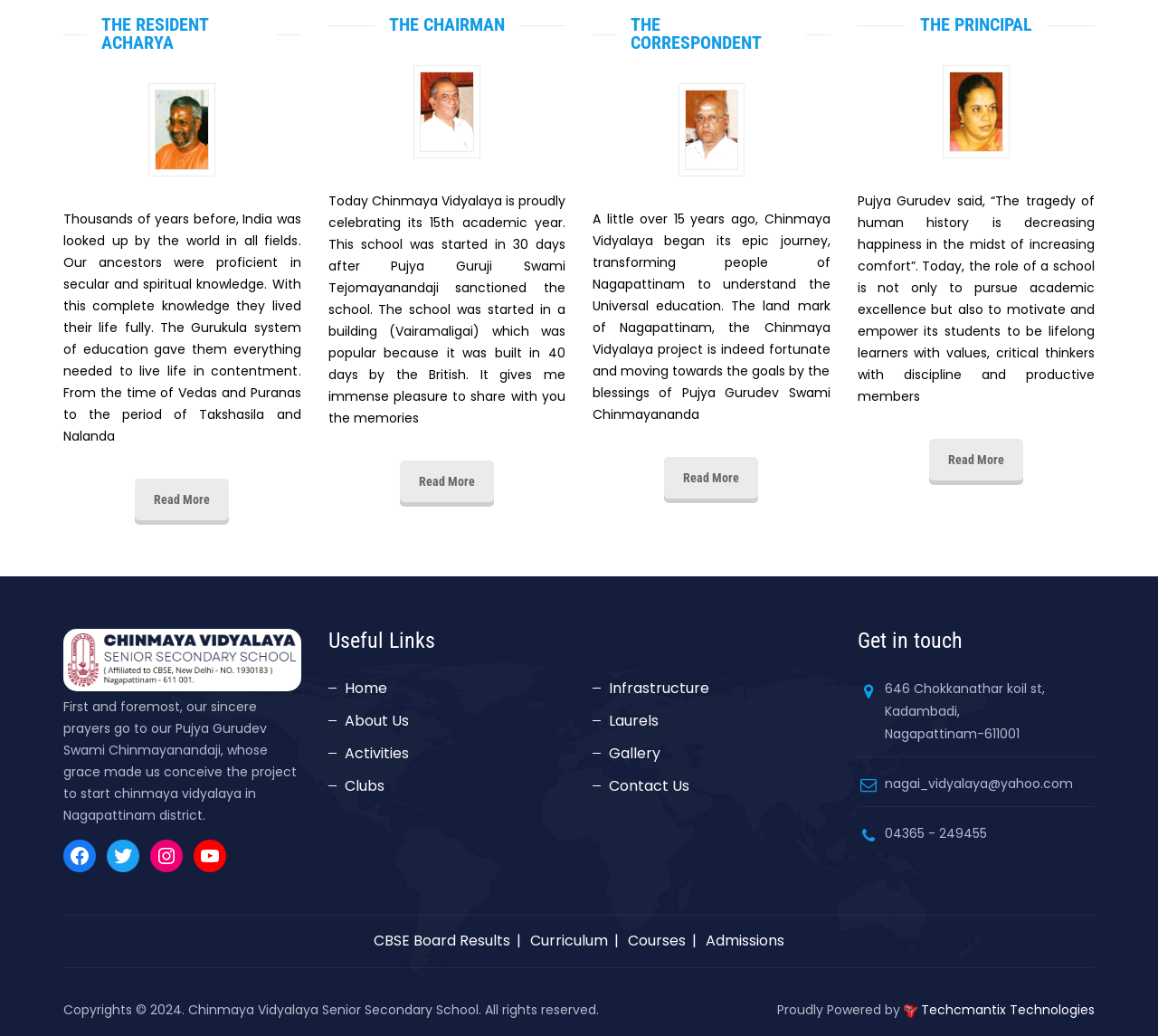Please locate the bounding box coordinates of the region I need to click to follow this instruction: "Search for a game".

None